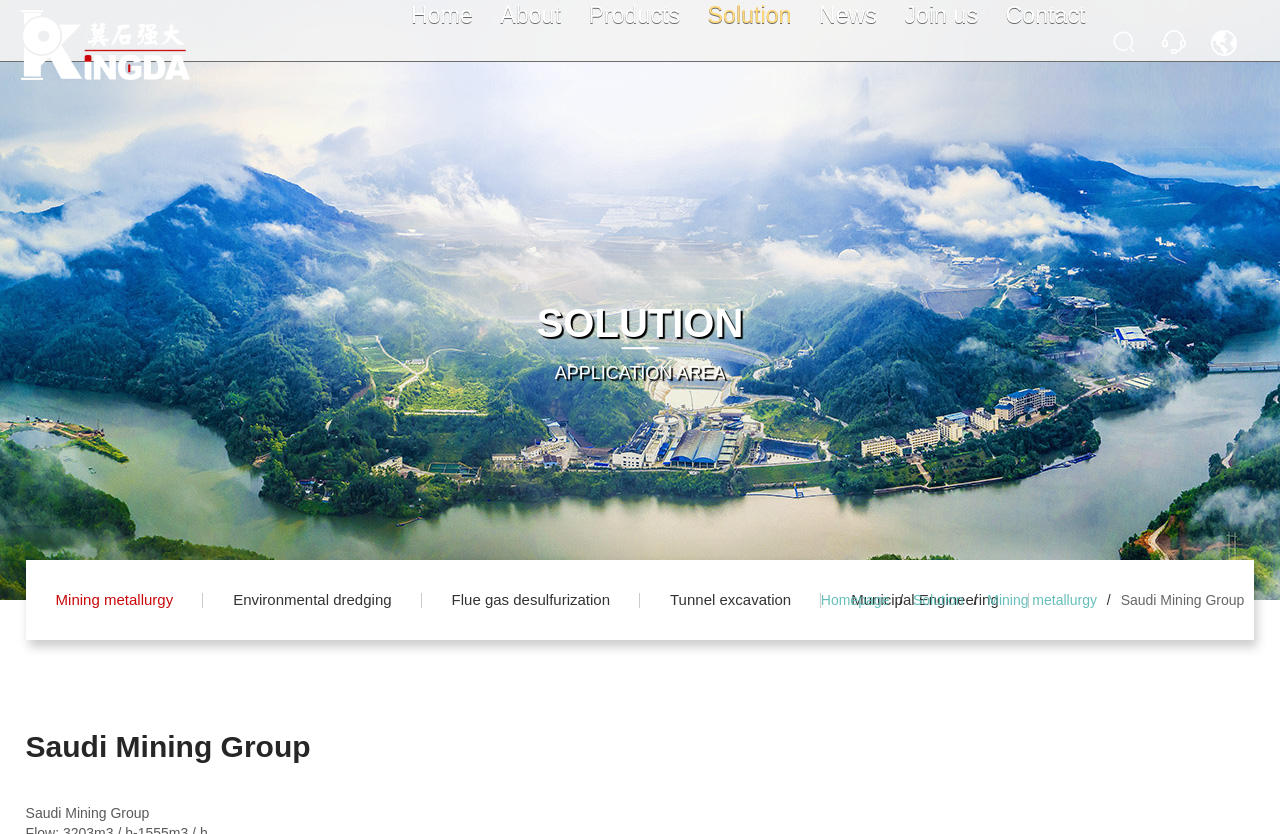Can you specify the bounding box coordinates of the area that needs to be clicked to fulfill the following instruction: "Click the 'Send' button"?

None